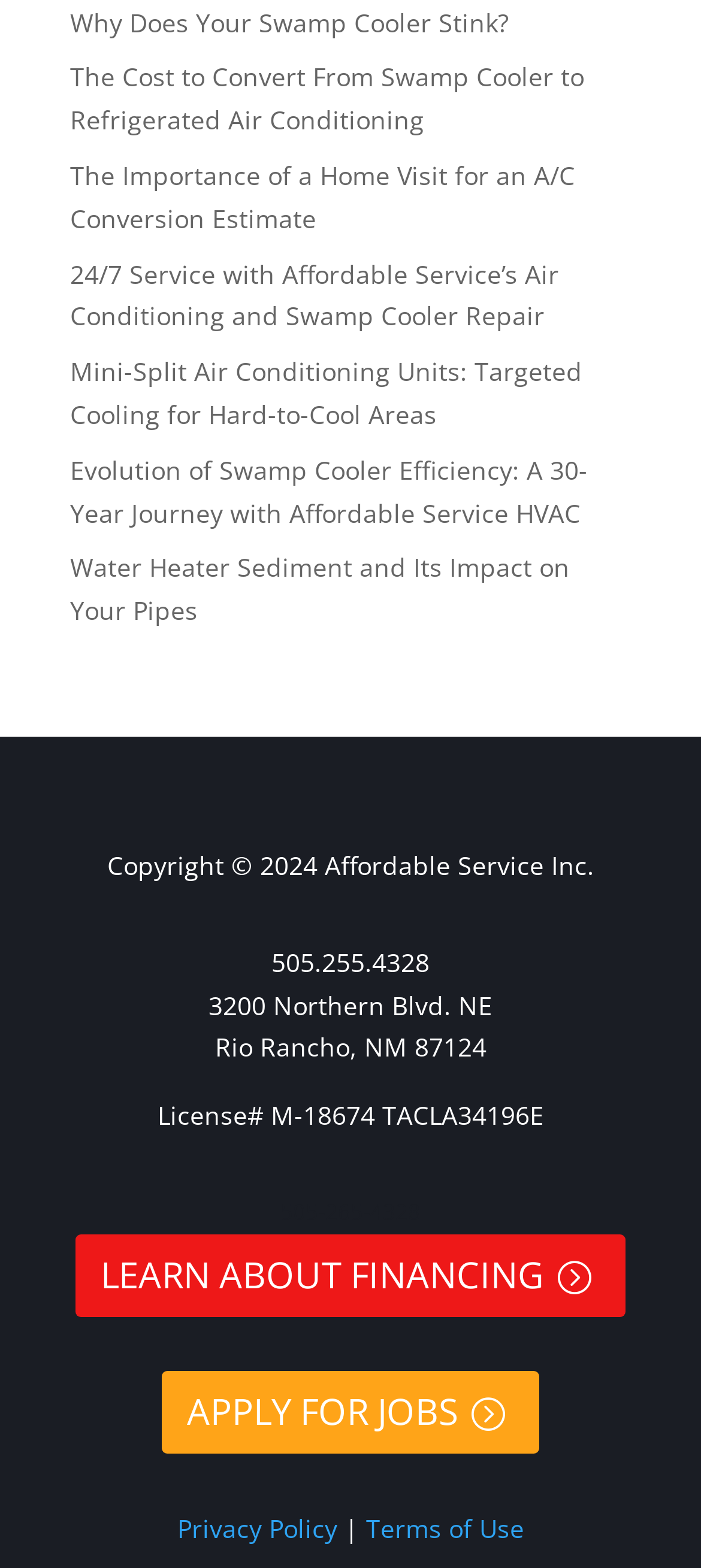Locate the bounding box coordinates of the clickable part needed for the task: "Learn about financing options".

[0.108, 0.787, 0.892, 0.84]